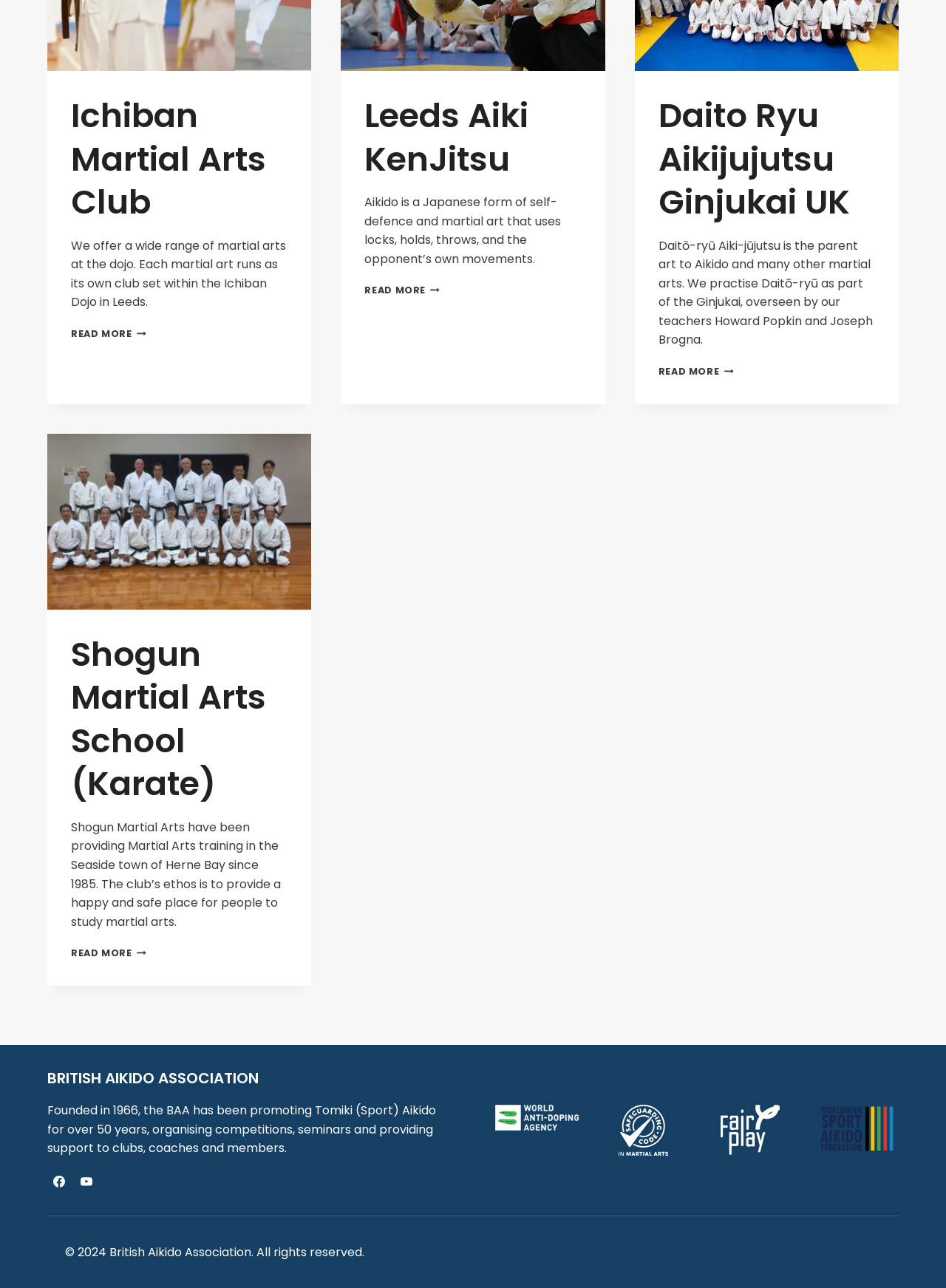Determine the bounding box for the UI element described here: "Daito Ryu Aikijujutsu Ginjukai UK".

[0.696, 0.072, 0.898, 0.175]